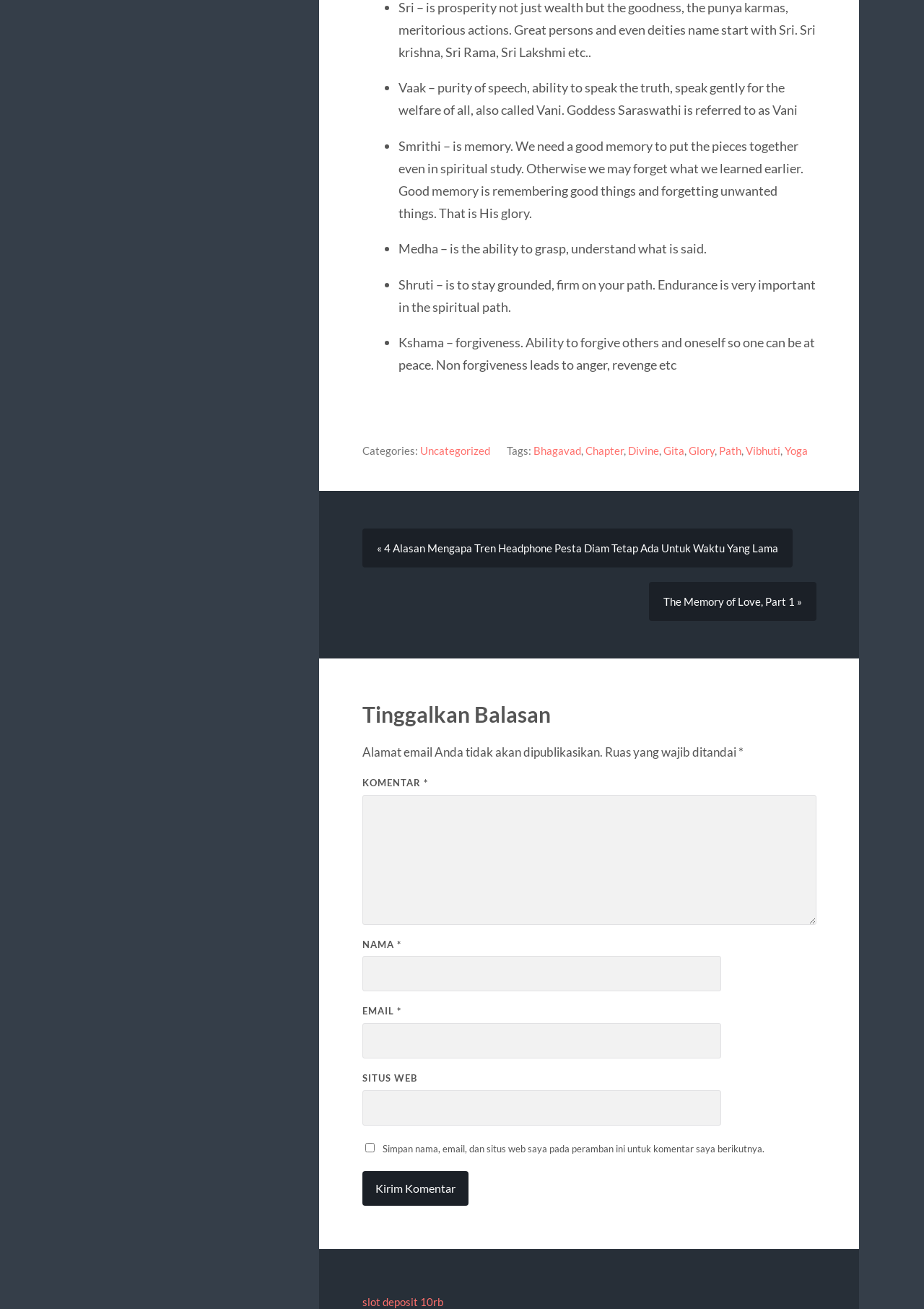What is the ability to grasp and understand?
Please respond to the question with a detailed and informative answer.

The text states that Medha is the ability to grasp and understand what is said.